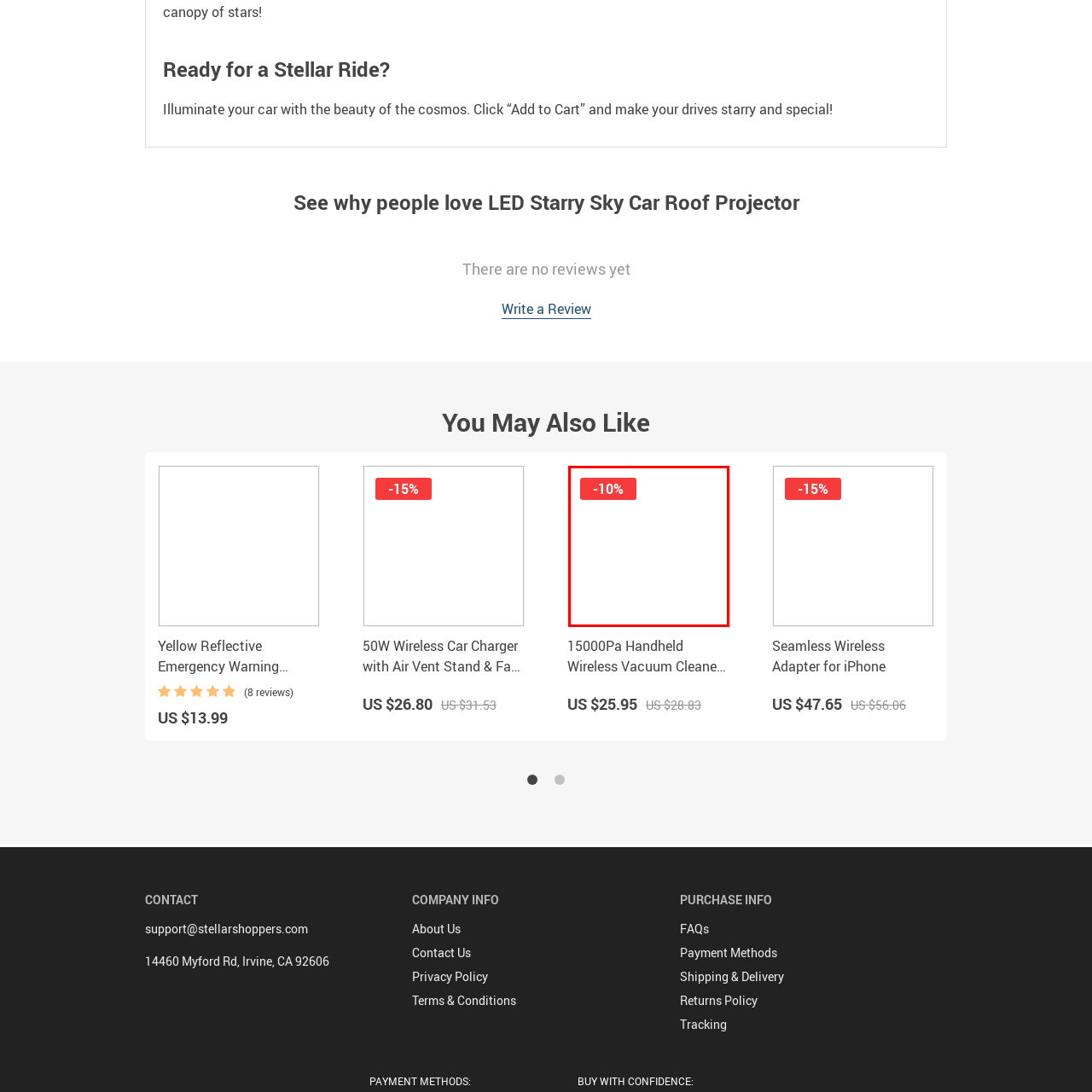What is the product being promoted?
Please analyze the image within the red bounding box and respond with a detailed answer to the question.

The image features a product showcase adjacent to the discount tag, which is a 15000Pa Handheld Wireless Vacuum Cleaner for Home, indicating that the promotional deal is for this specific product.